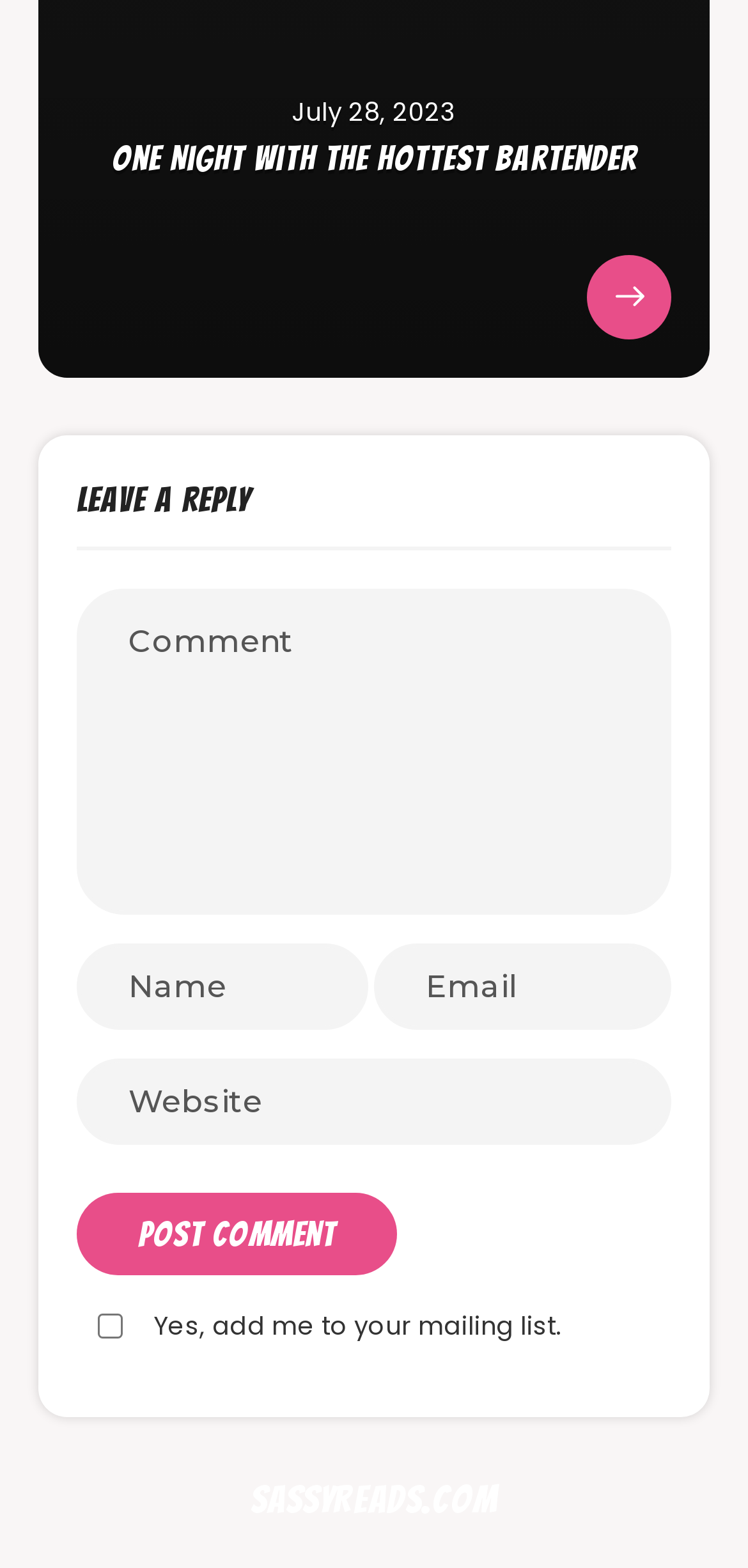From the element description: "SassyReads.com", extract the bounding box coordinates of the UI element. The coordinates should be expressed as four float numbers between 0 and 1, in the order [left, top, right, bottom].

[0.335, 0.943, 0.665, 0.97]